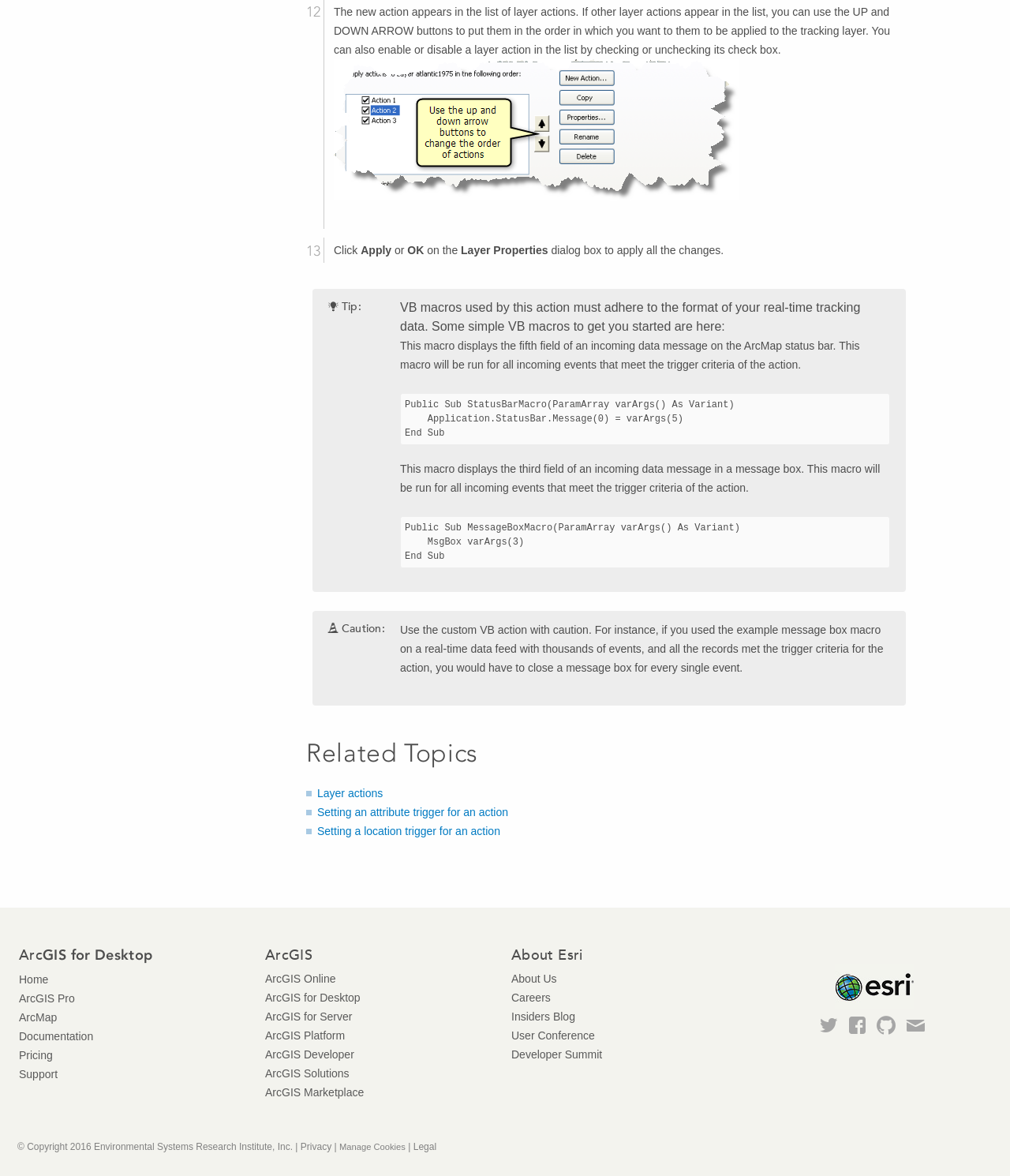Given the description "Layer actions", provide the bounding box coordinates of the corresponding UI element.

[0.314, 0.669, 0.379, 0.68]